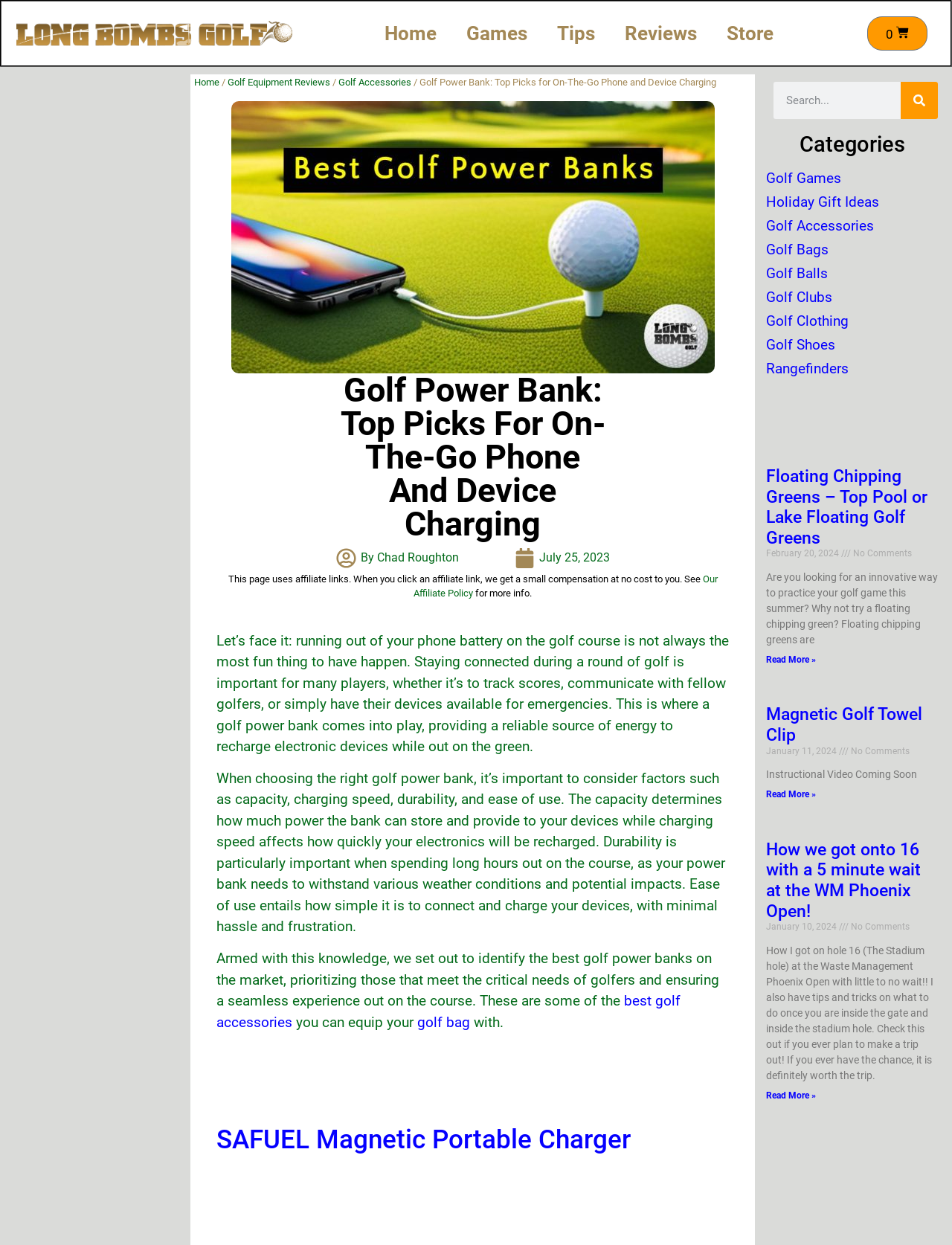Please use the details from the image to answer the following question comprehensively:
How many categories are listed in the 'Categories' section?

I counted the number of link elements inside the element with the text 'Categories'. There are 9 categories: 'Golf Games', 'Holiday Gift Ideas', 'Golf Accessories', 'Golf Bags', 'Golf Balls', 'Golf Clubs', 'Golf Clothing', 'Golf Shoes', and 'Rangefinders'.